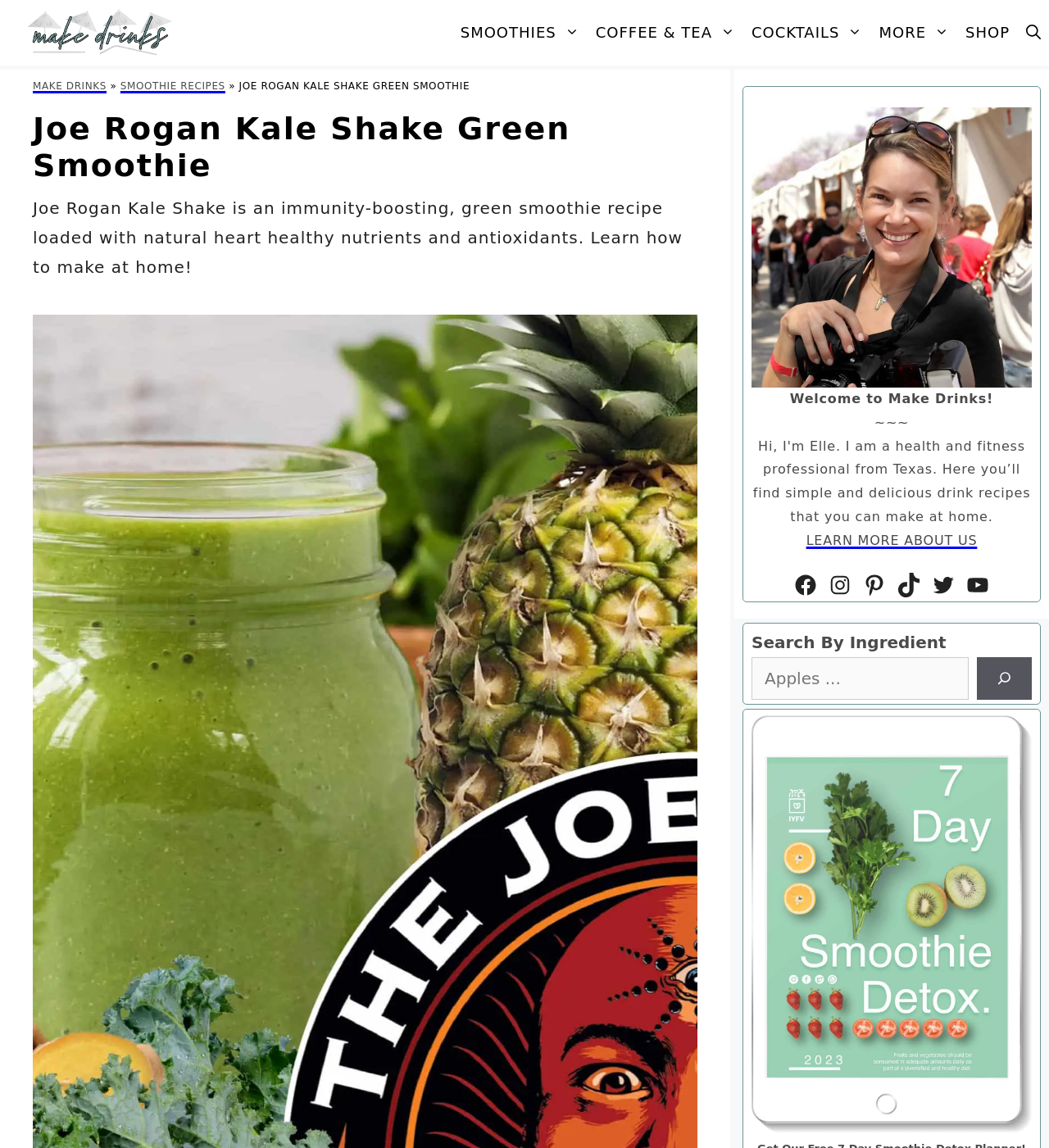Could you determine the bounding box coordinates of the clickable element to complete the instruction: "Open search bar"? Provide the coordinates as four float numbers between 0 and 1, i.e., [left, top, right, bottom].

[0.97, 0.0, 1.0, 0.057]